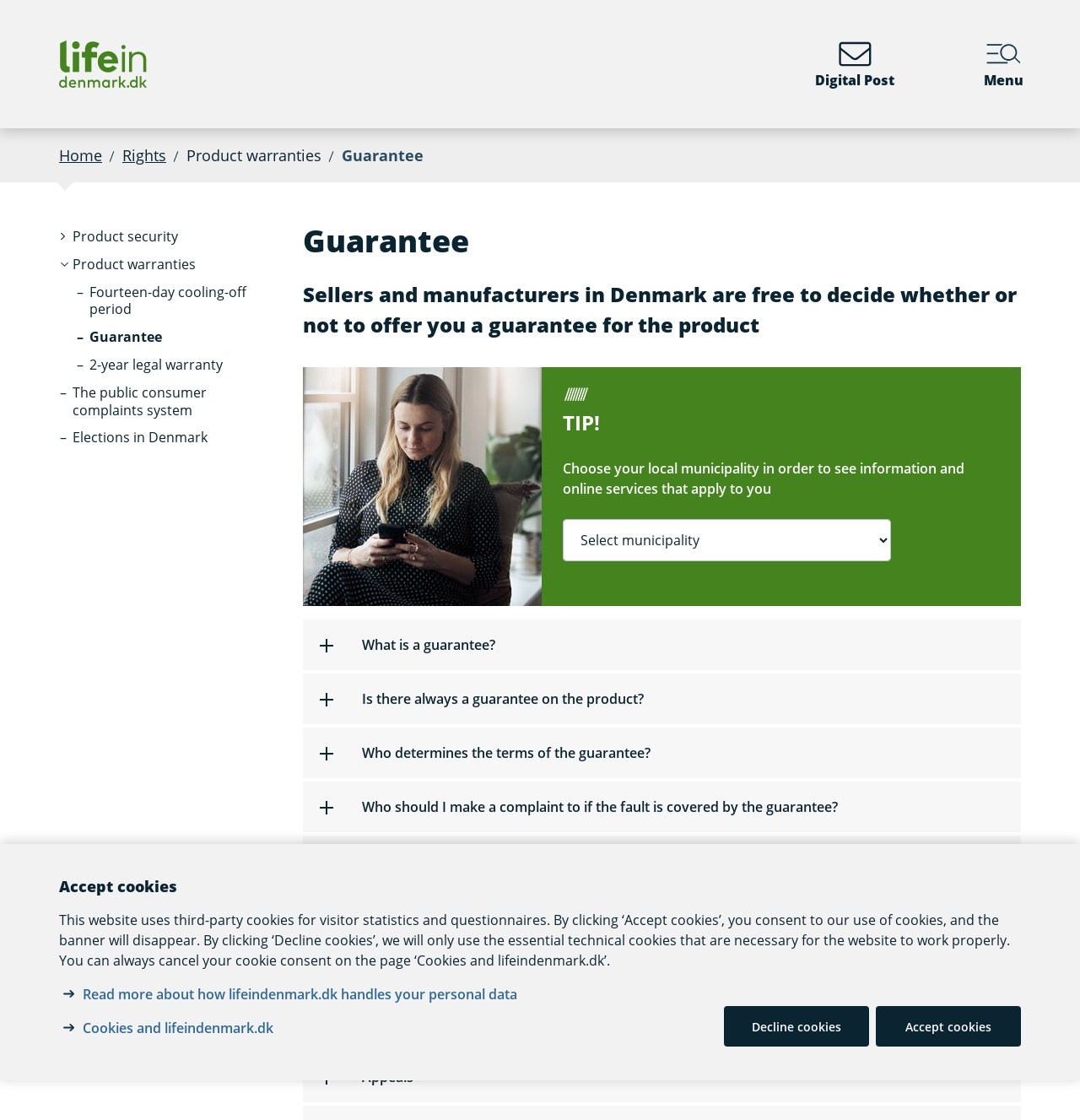Determine the bounding box coordinates of the clickable region to execute the instruction: "Select a municipality". The coordinates should be four float numbers between 0 and 1, denoted as [left, top, right, bottom].

[0.521, 0.464, 0.825, 0.501]